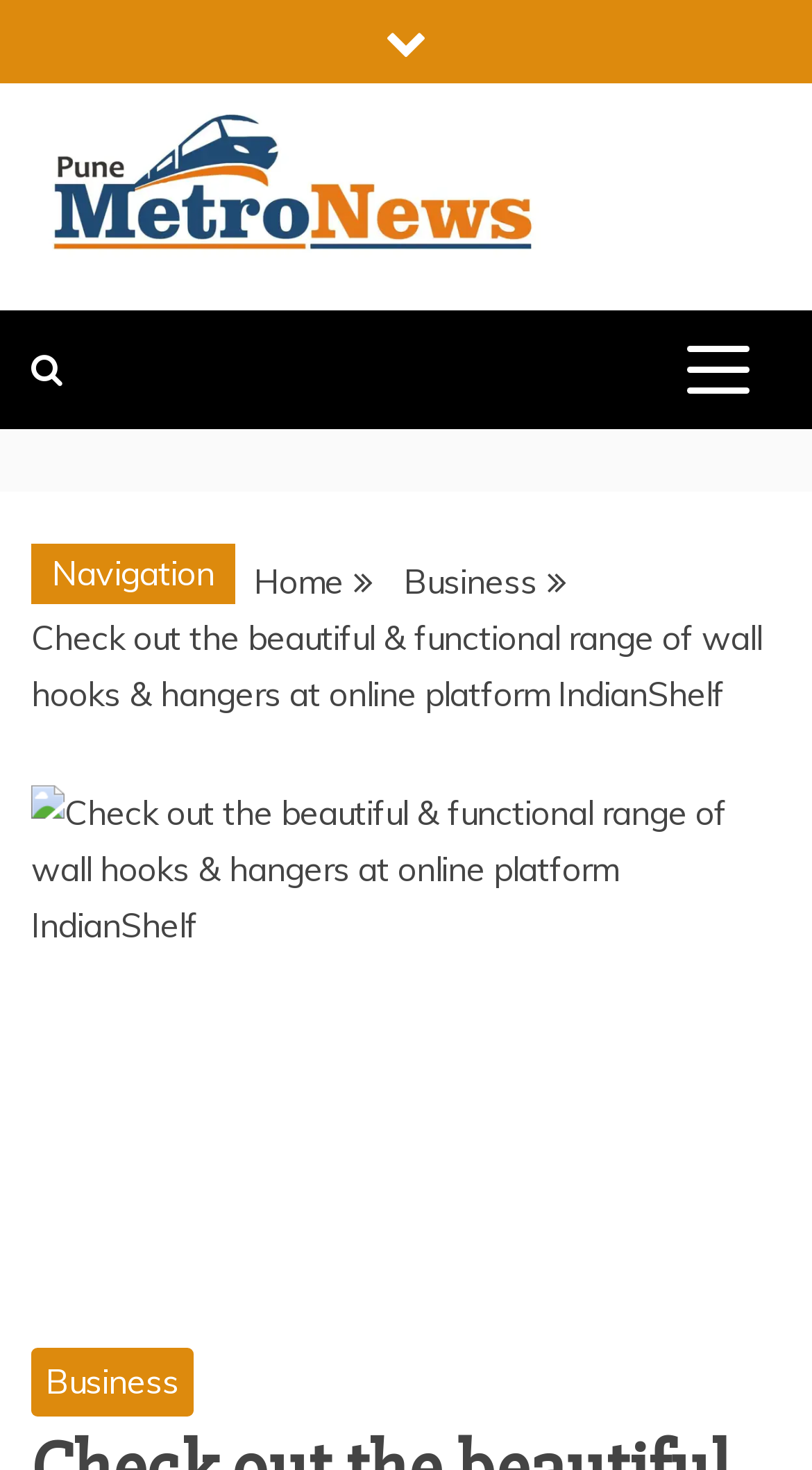Given the element description "Business" in the screenshot, predict the bounding box coordinates of that UI element.

[0.497, 0.38, 0.662, 0.409]